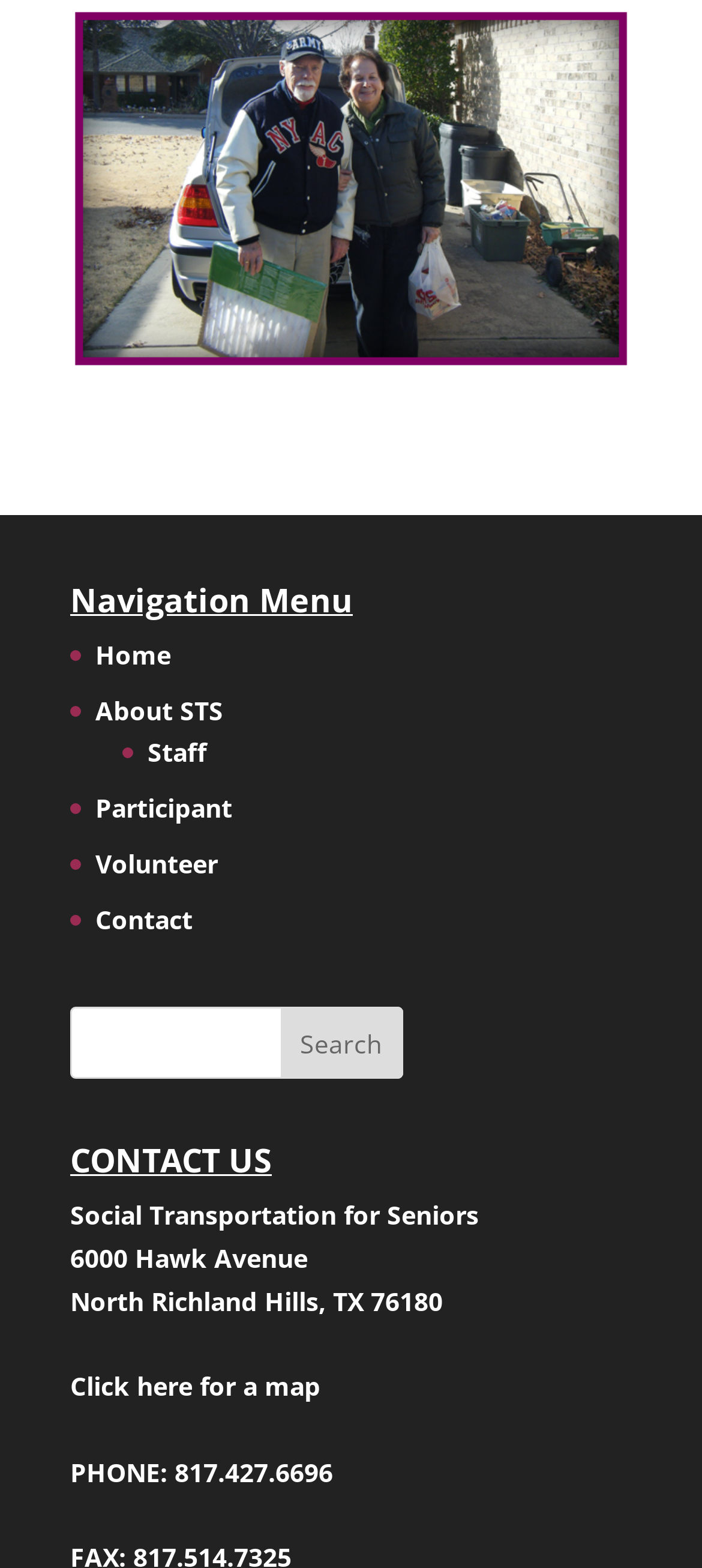Please mark the clickable region by giving the bounding box coordinates needed to complete this instruction: "View Contact information".

[0.1, 0.729, 0.682, 0.762]